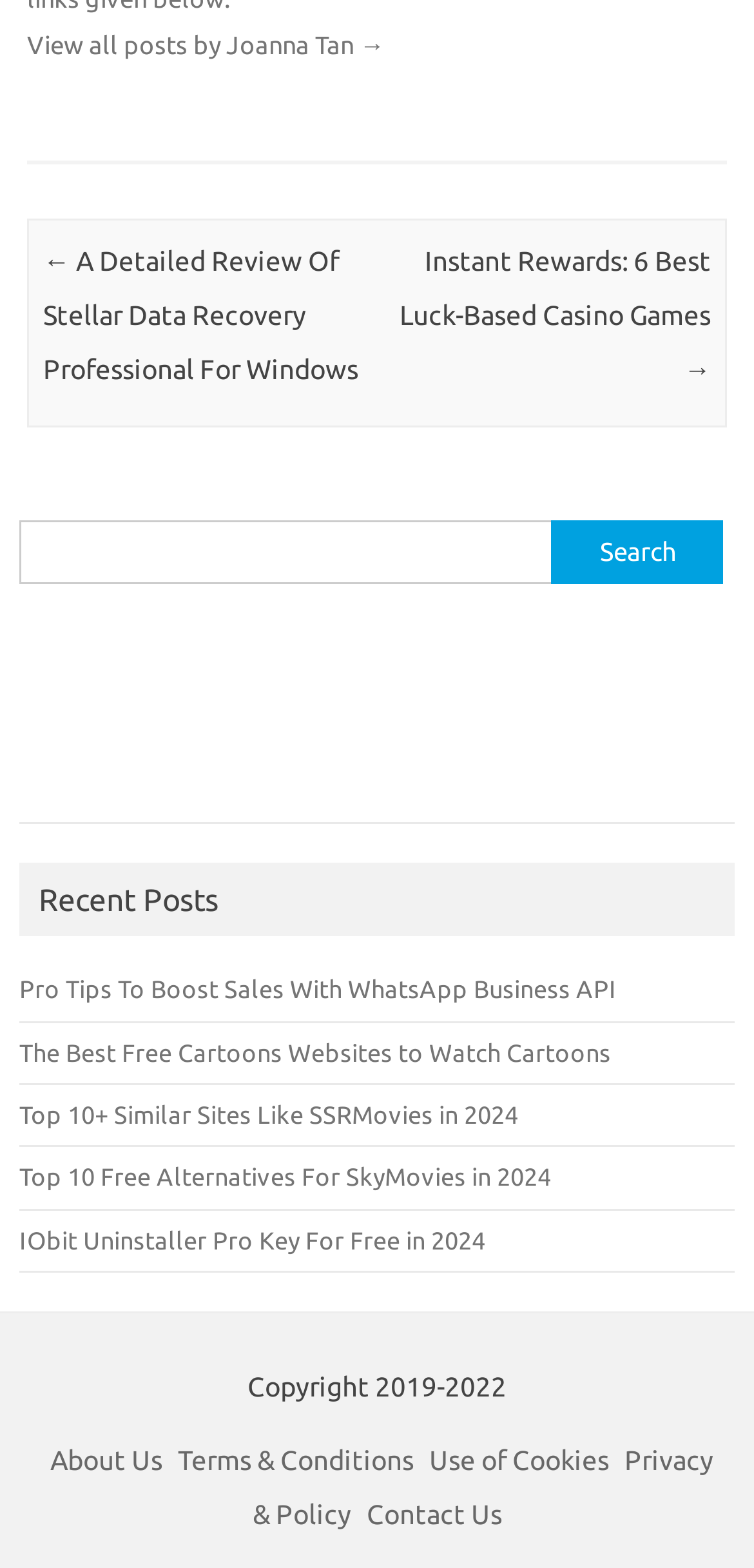Find the bounding box coordinates for the UI element that matches this description: "Use of Cookies".

[0.569, 0.922, 0.815, 0.941]